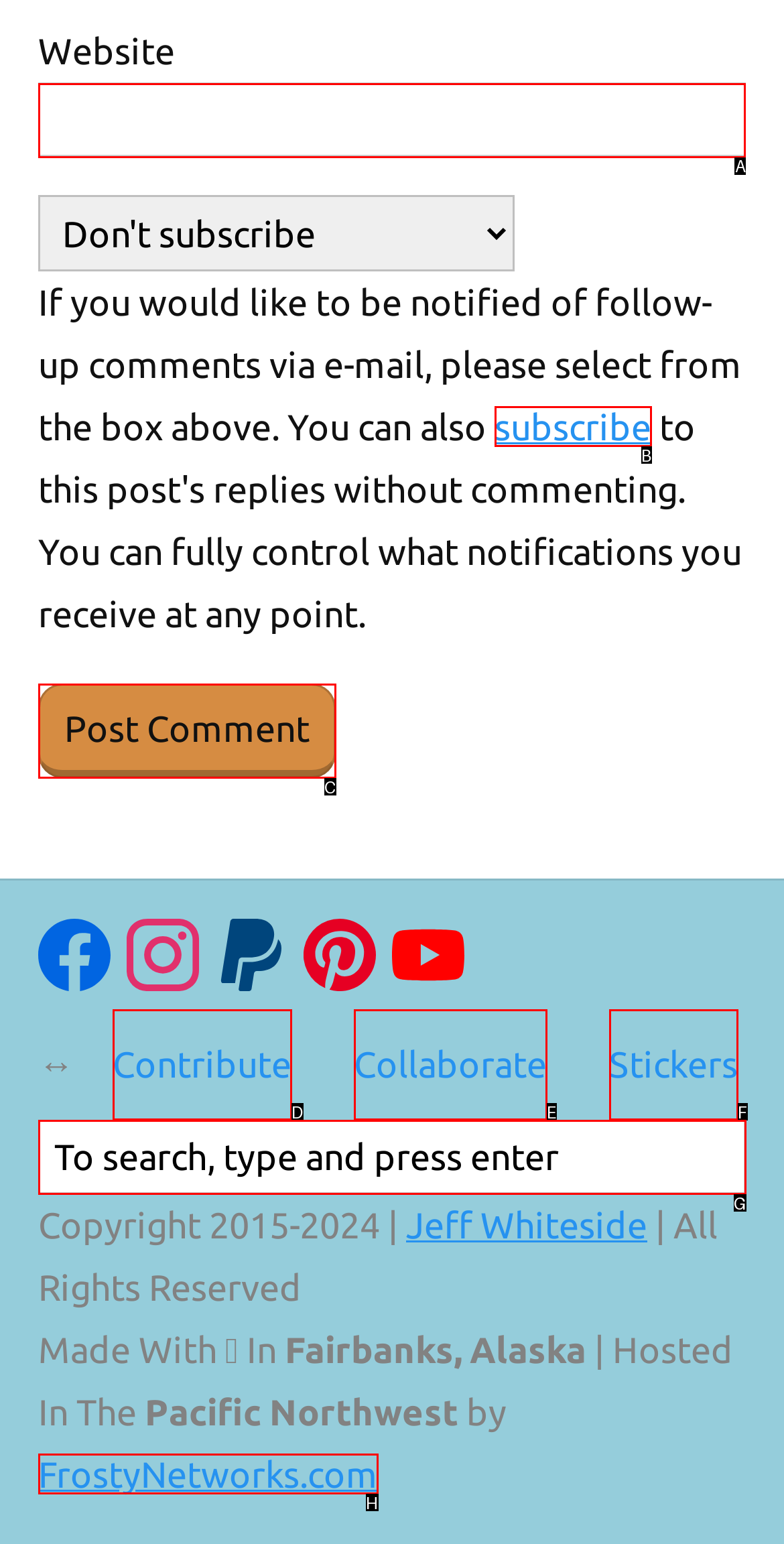Identify the correct UI element to click to achieve the task: Enter website.
Answer with the letter of the appropriate option from the choices given.

A